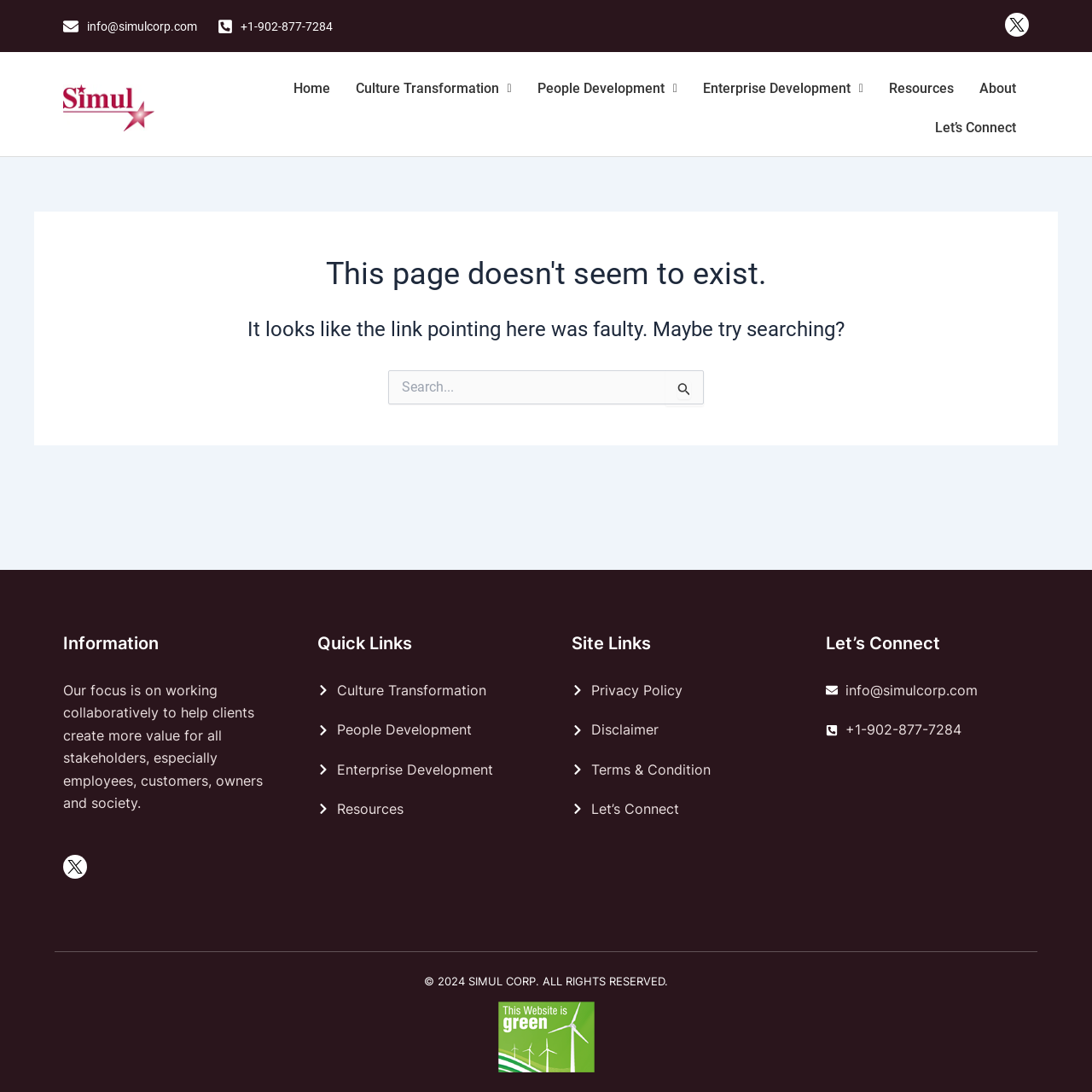Give a short answer to this question using one word or a phrase:
What is the company's email address?

info@simulcorp.com